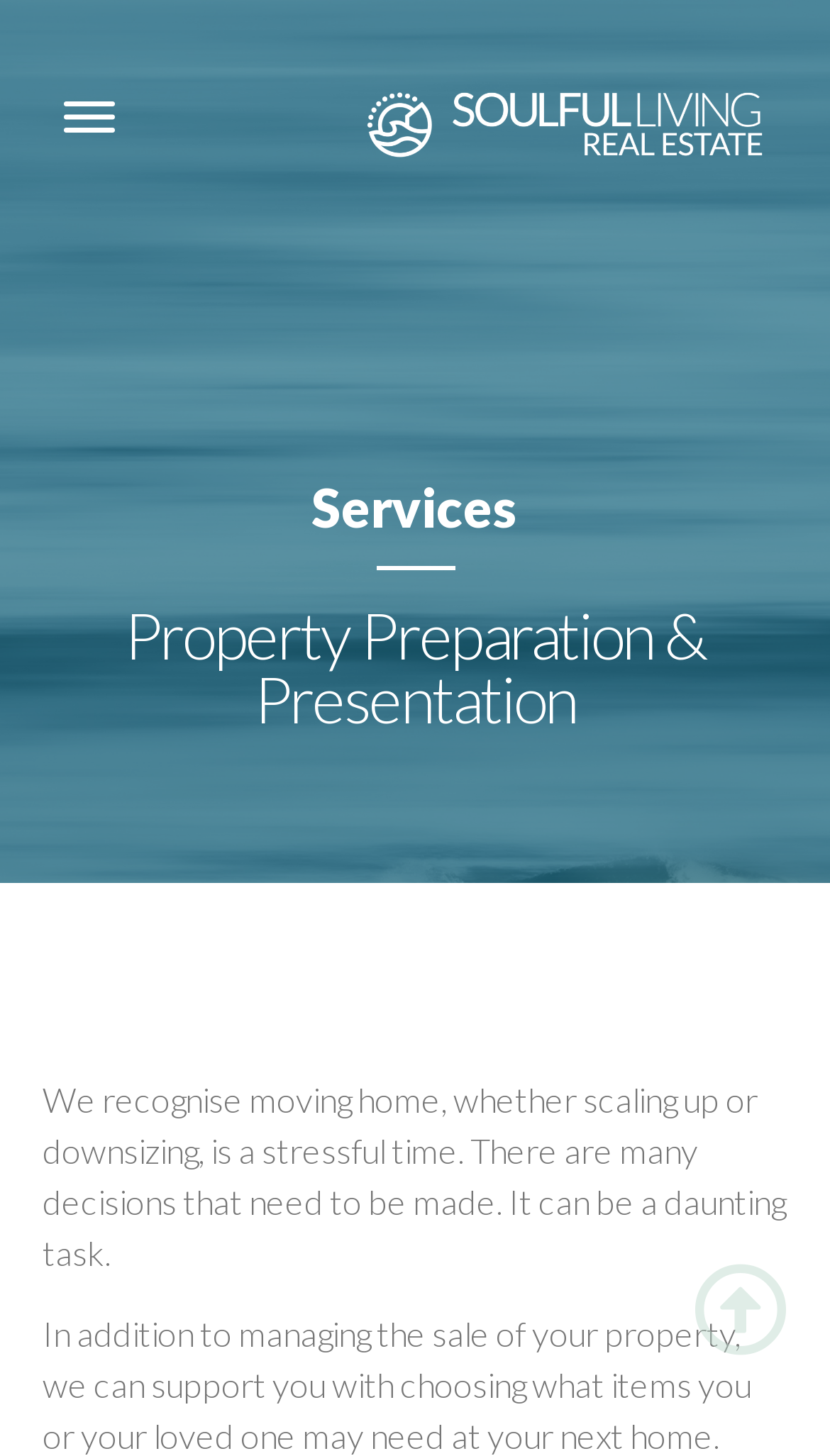Is the service focused on a specific type of client?
Based on the image content, provide your answer in one word or a short phrase.

Yes